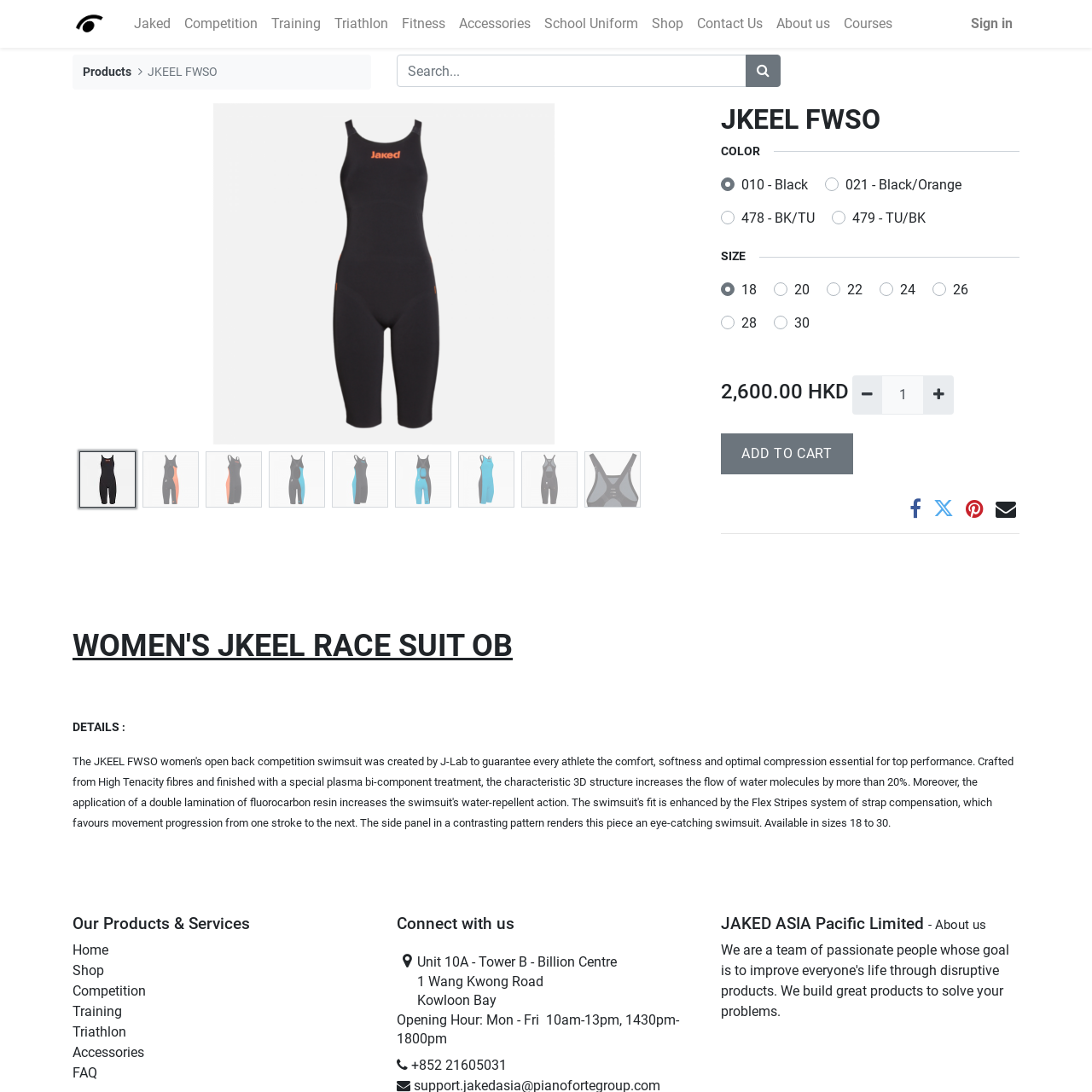Pinpoint the bounding box coordinates of the clickable area necessary to execute the following instruction: "Click the 'ADD TO CART' button". The coordinates should be given as four float numbers between 0 and 1, namely [left, top, right, bottom].

[0.66, 0.397, 0.781, 0.434]